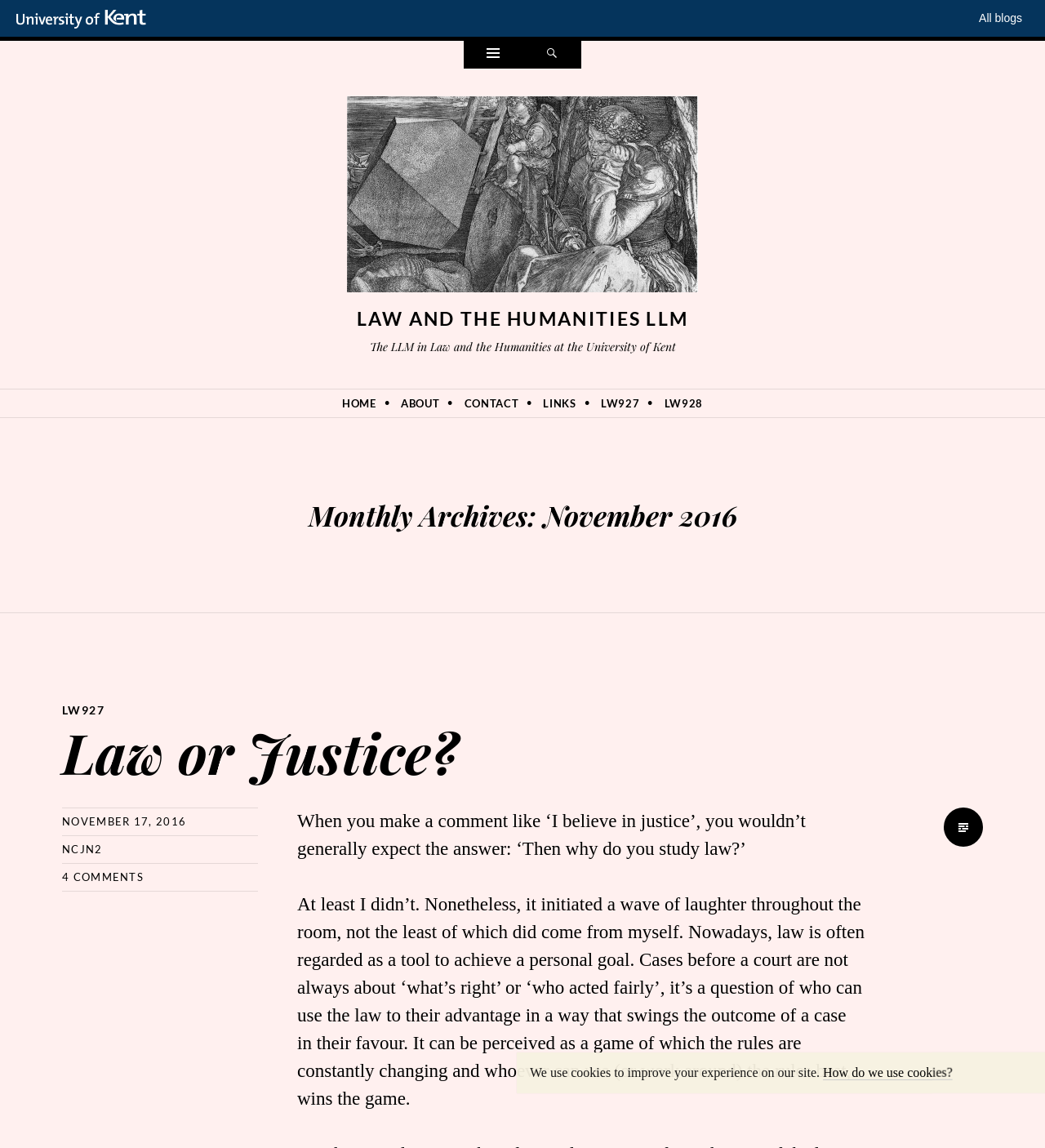How many comments are there on the blog post?
Provide an in-depth answer to the question, covering all aspects.

The number of comments on the blog post can be found at the bottom of the webpage, where it says '4 COMMENTS'.